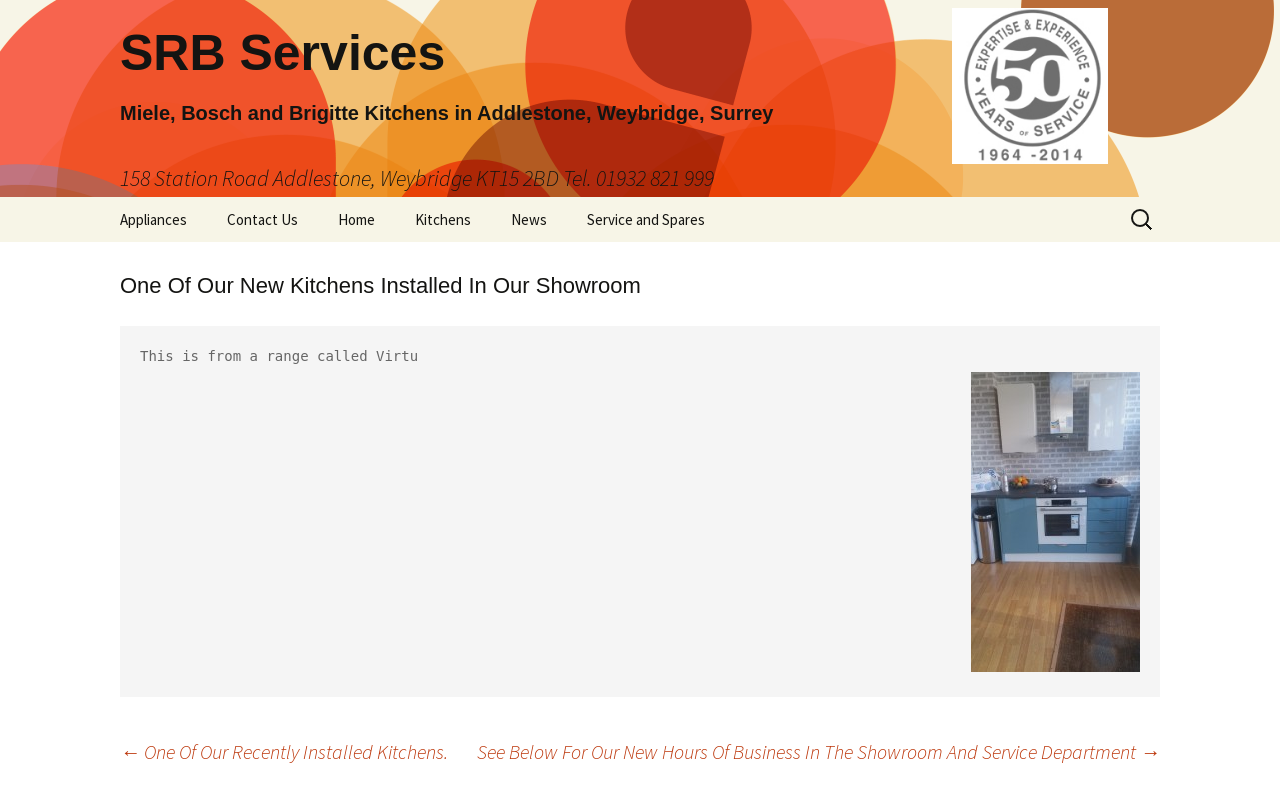Identify the bounding box coordinates of the section that should be clicked to achieve the task described: "Search for something".

[0.88, 0.256, 0.906, 0.303]